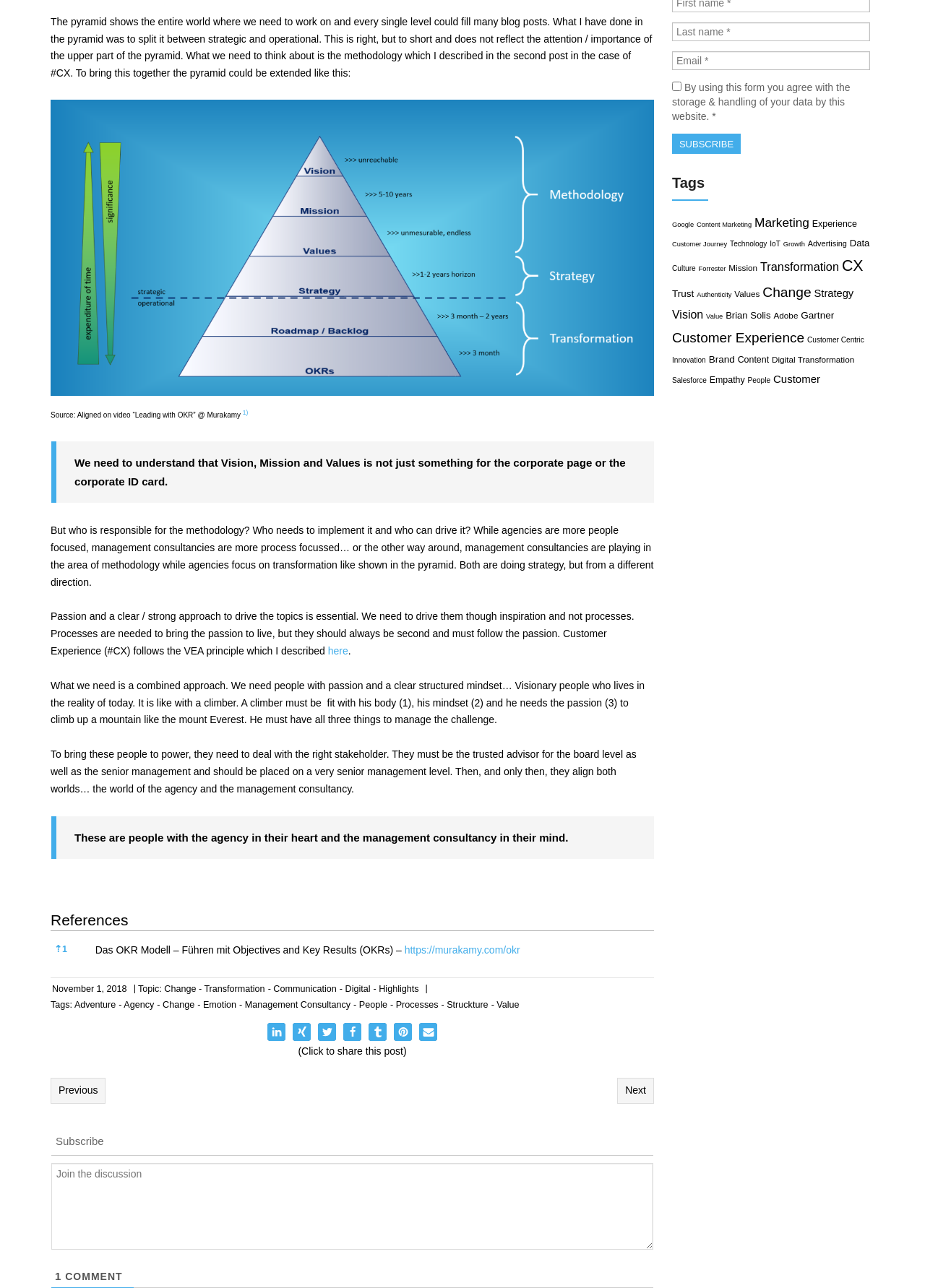How many social media platforms can you share this post on?
Please respond to the question with as much detail as possible.

I counted the number of social media platforms that the user can share this post on by looking at the buttons at the bottom of the webpage, which include LinkedIn, XING, Twitter, Facebook, tumblr, Pinterest, and email, totaling 7 platforms.